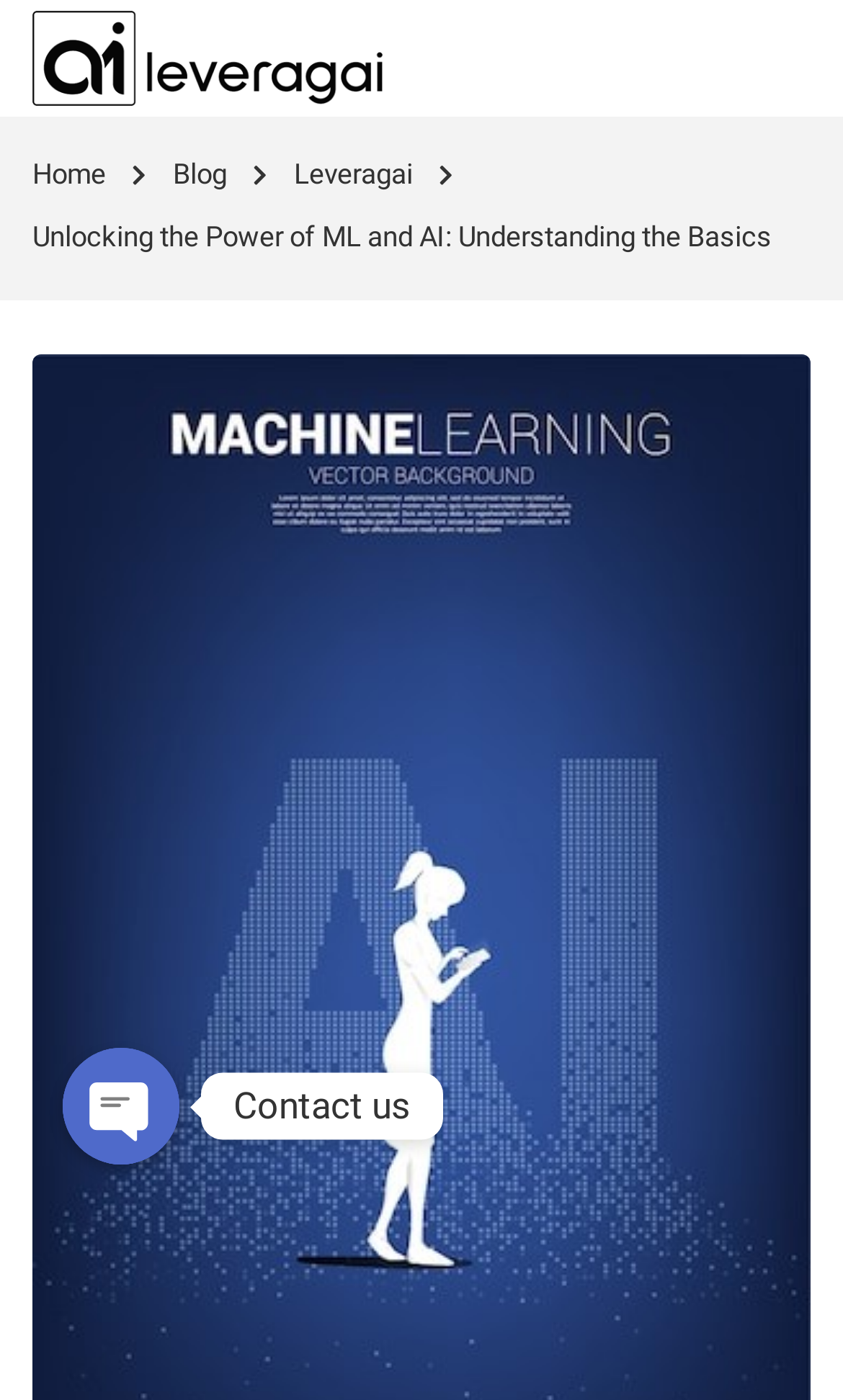What is the text of the 'Contact us' section?
Please provide a single word or phrase as your answer based on the screenshot.

Contact us